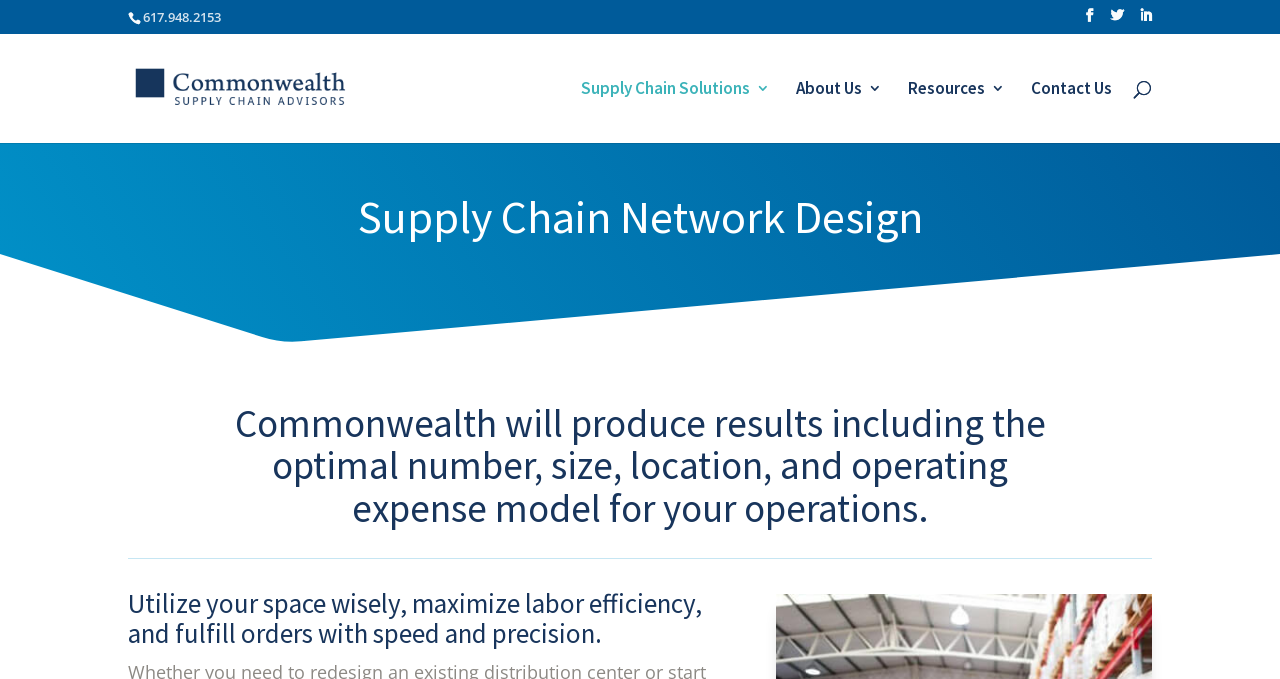With reference to the screenshot, provide a detailed response to the question below:
What is the purpose of the search box on the webpage?

I found the search box by looking at the search element with the text 'Search for:' located at the top of the webpage, which is likely used to search for content on the website.